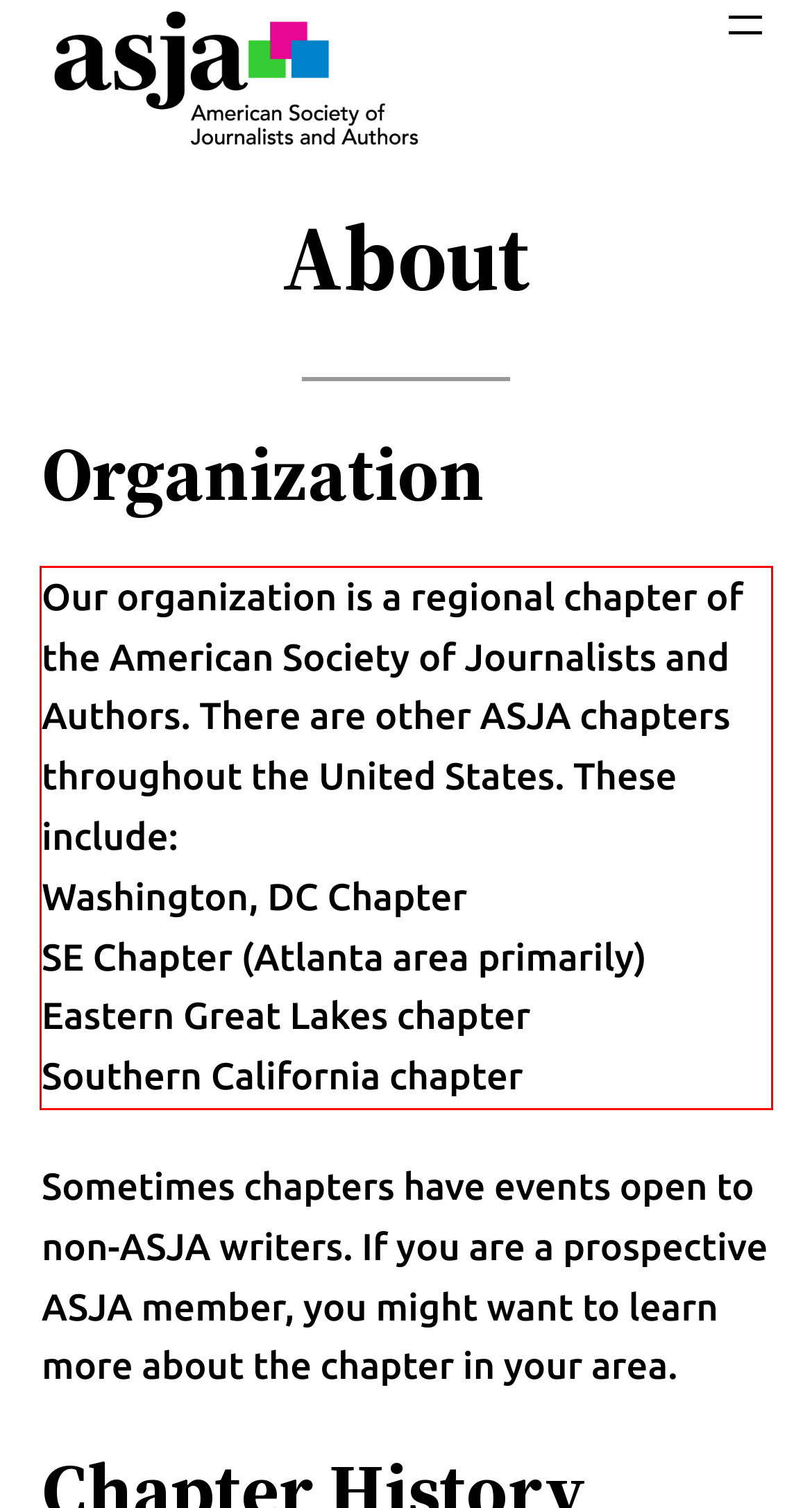Please take the screenshot of the webpage, find the red bounding box, and generate the text content that is within this red bounding box.

Our organization is a regional chapter of the American Society of Journalists and Authors. There are other ASJA chapters throughout the United States. These include: Washington, DC Chapter SE Chapter (Atlanta area primarily) Eastern Great Lakes chapter Southern California chapter